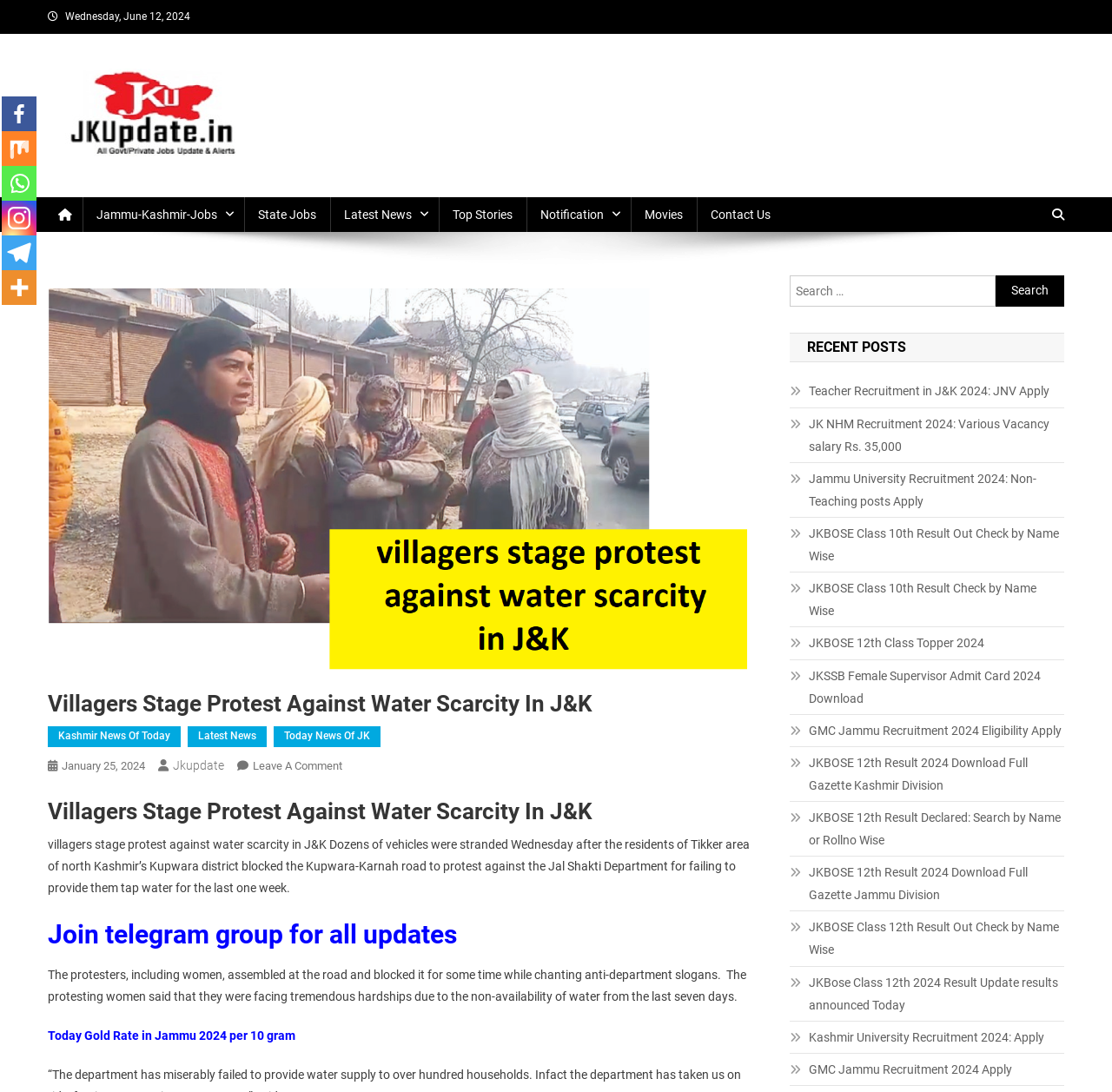Ascertain the bounding box coordinates for the UI element detailed here: "State Jobs". The coordinates should be provided as [left, top, right, bottom] with each value being a float between 0 and 1.

[0.22, 0.18, 0.297, 0.212]